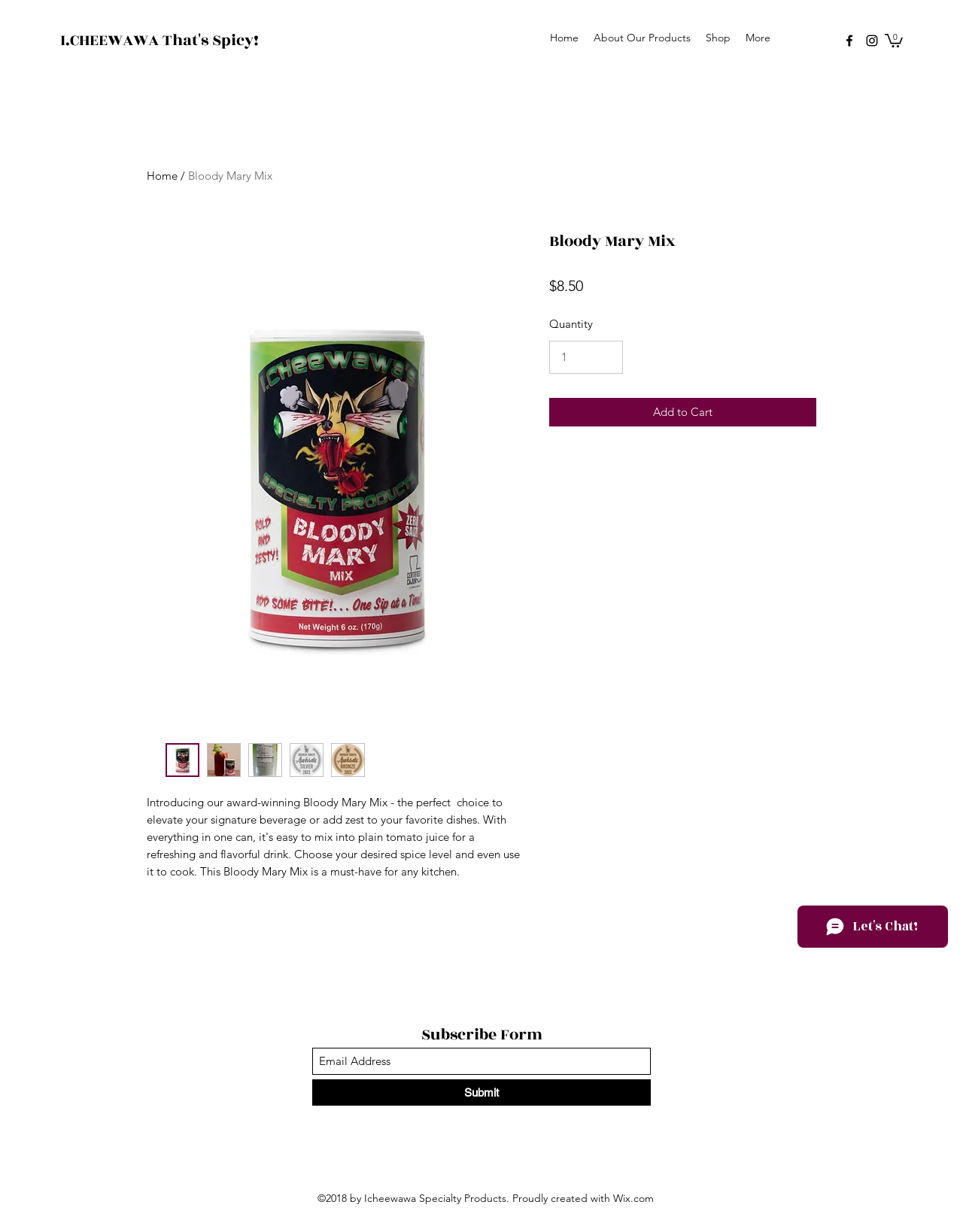Give the bounding box coordinates for this UI element: "aria-label="Email Address" name="email" placeholder="Email Address"". The coordinates should be four float numbers between 0 and 1, arranged as [left, top, right, bottom].

[0.324, 0.851, 0.676, 0.873]